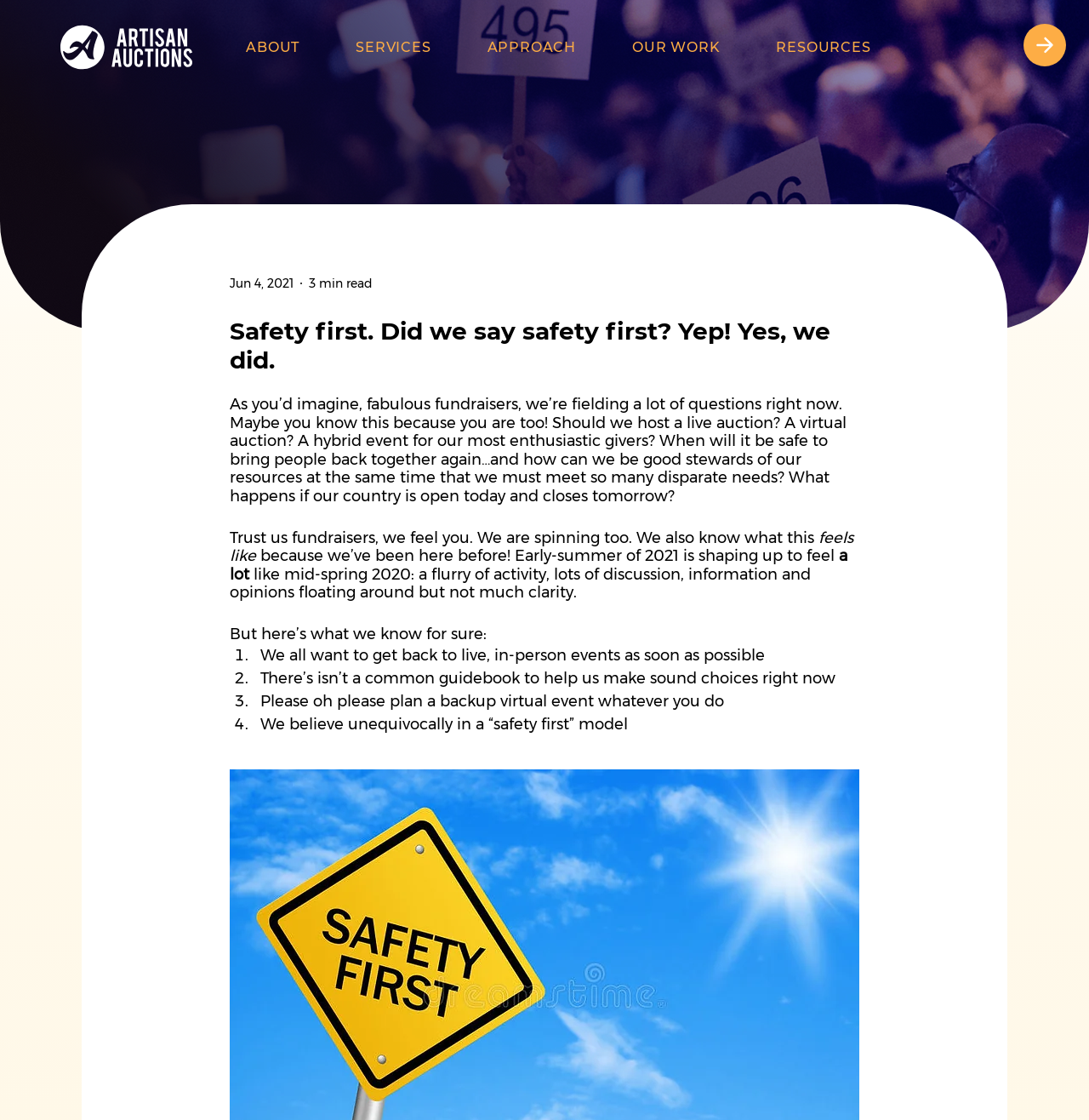Please provide a one-word or short phrase answer to the question:
How many points are listed as things that are known for sure?

4